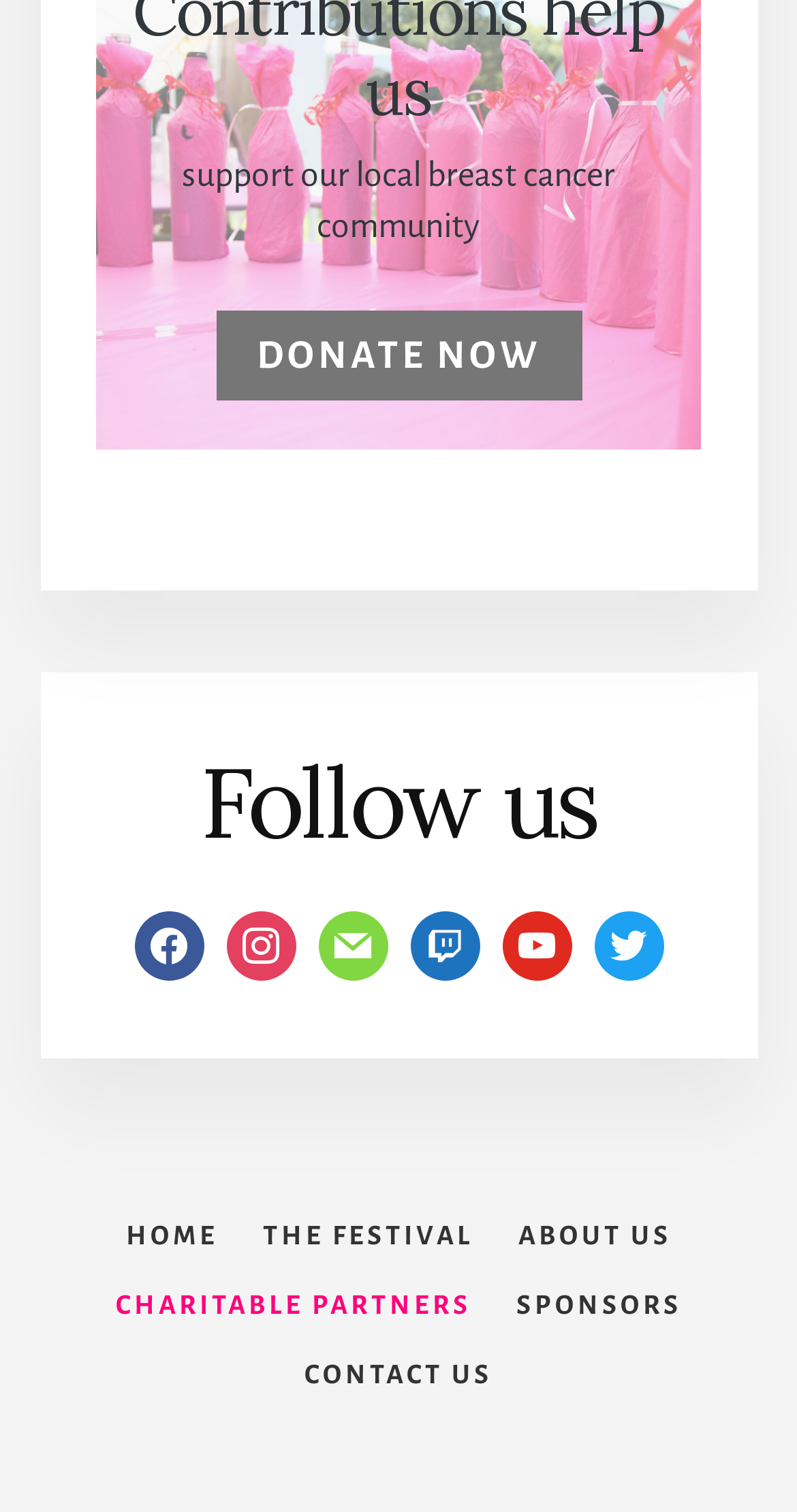Using the details from the image, please elaborate on the following question: What is the secondary navigation menu?

The secondary navigation menu is a set of links located at the bottom of the webpage. It includes links to various sections of the website, such as HOME, THE FESTIVAL, ABOUT US, CHARITABLE PARTNERS, SPONSORS, and CONTACT US. These links are likely to provide more information about the organization and its activities.